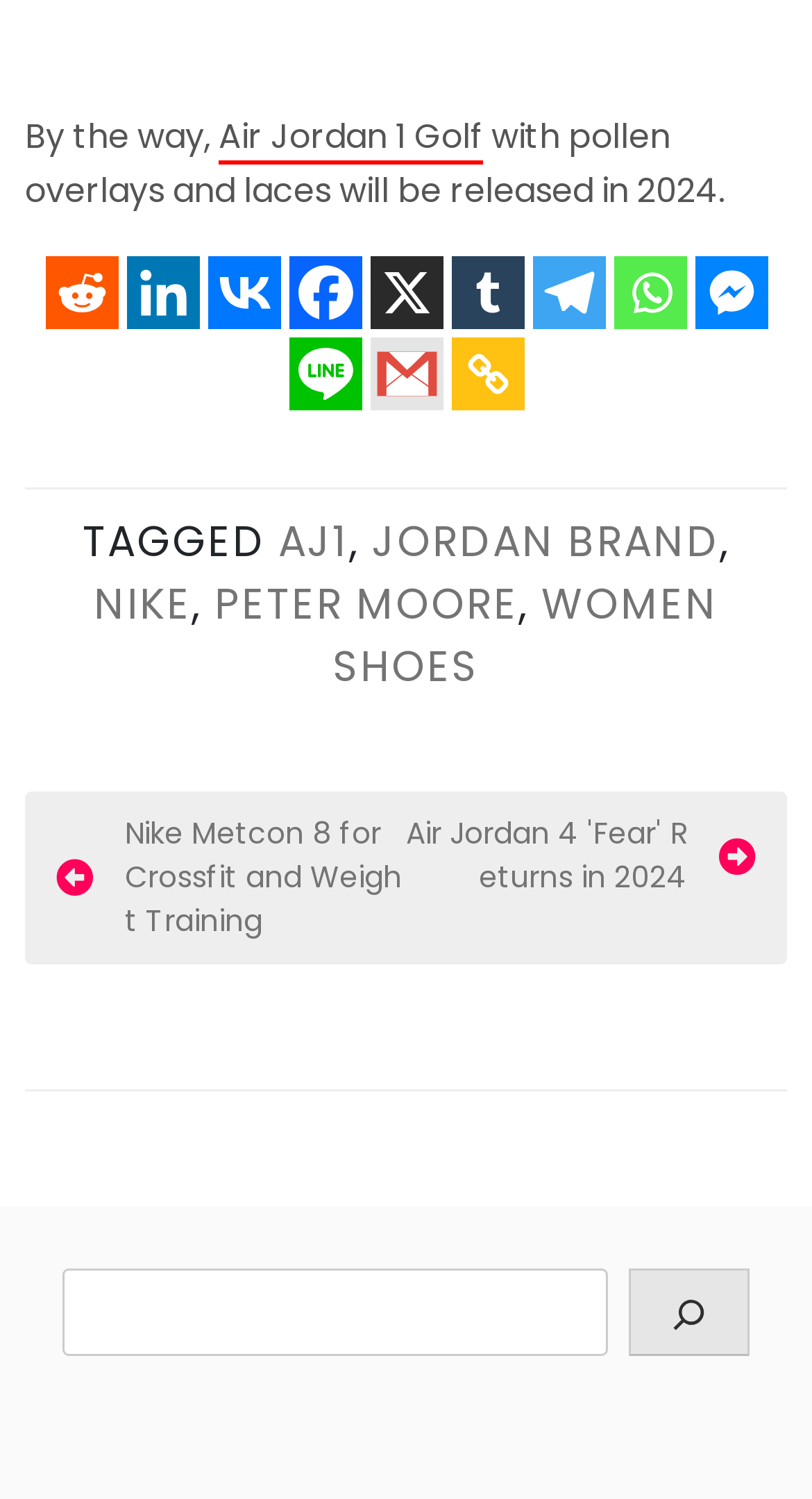Find the bounding box coordinates for the area you need to click to carry out the instruction: "Search for something". The coordinates should be four float numbers between 0 and 1, indicated as [left, top, right, bottom].

[0.077, 0.846, 0.923, 0.904]